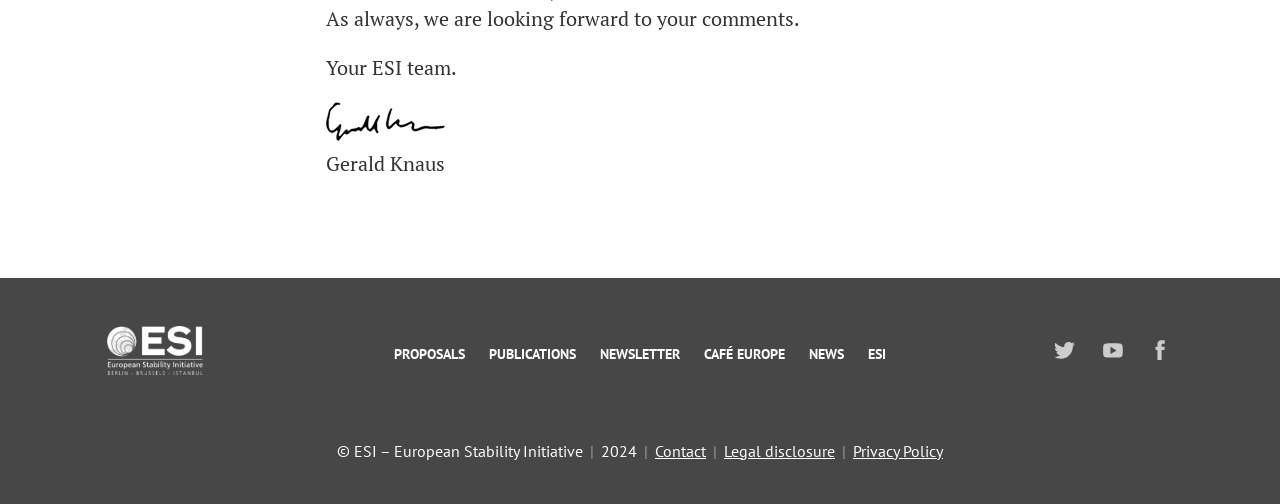Give a one-word or short phrase answer to the question: 
What is the year mentioned in the footer?

2024